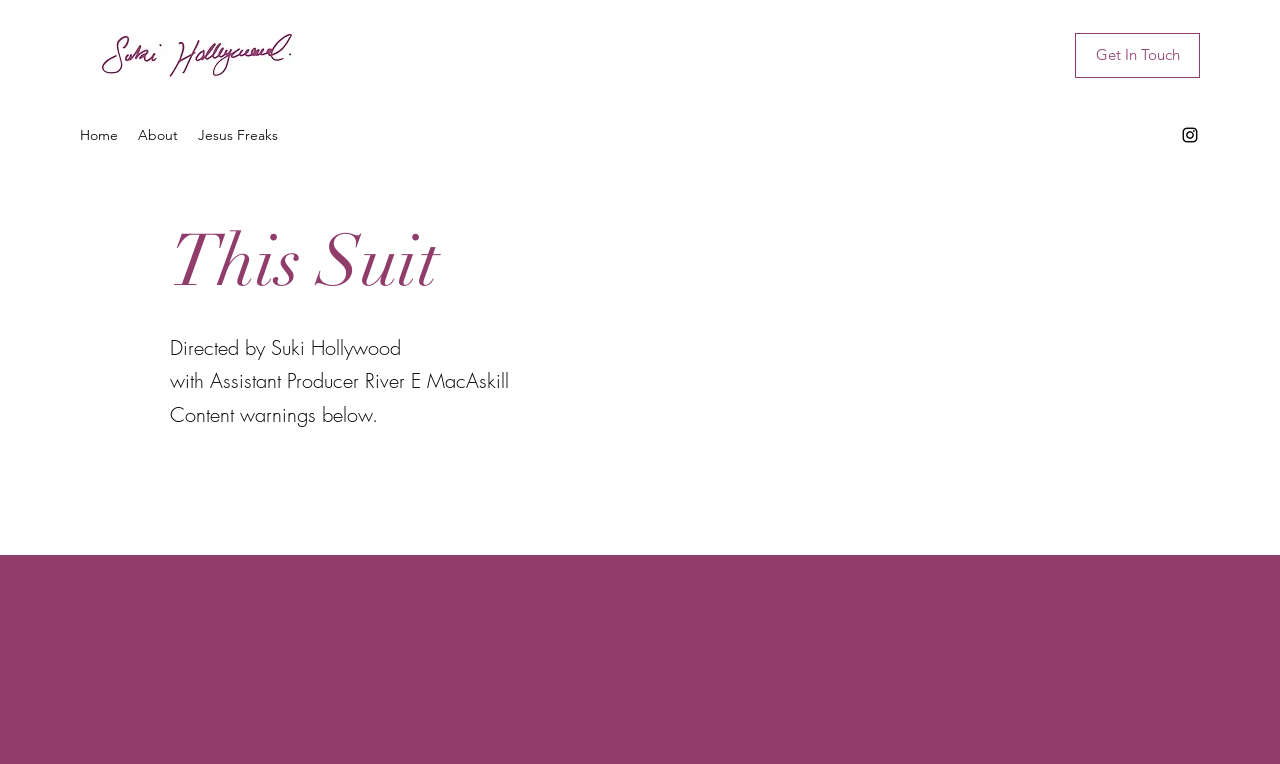What is the name of the suit?
Use the information from the image to give a detailed answer to the question.

The webpage contains a heading 'This Suit', which indicates that the name of the suit is 'This Suit'.